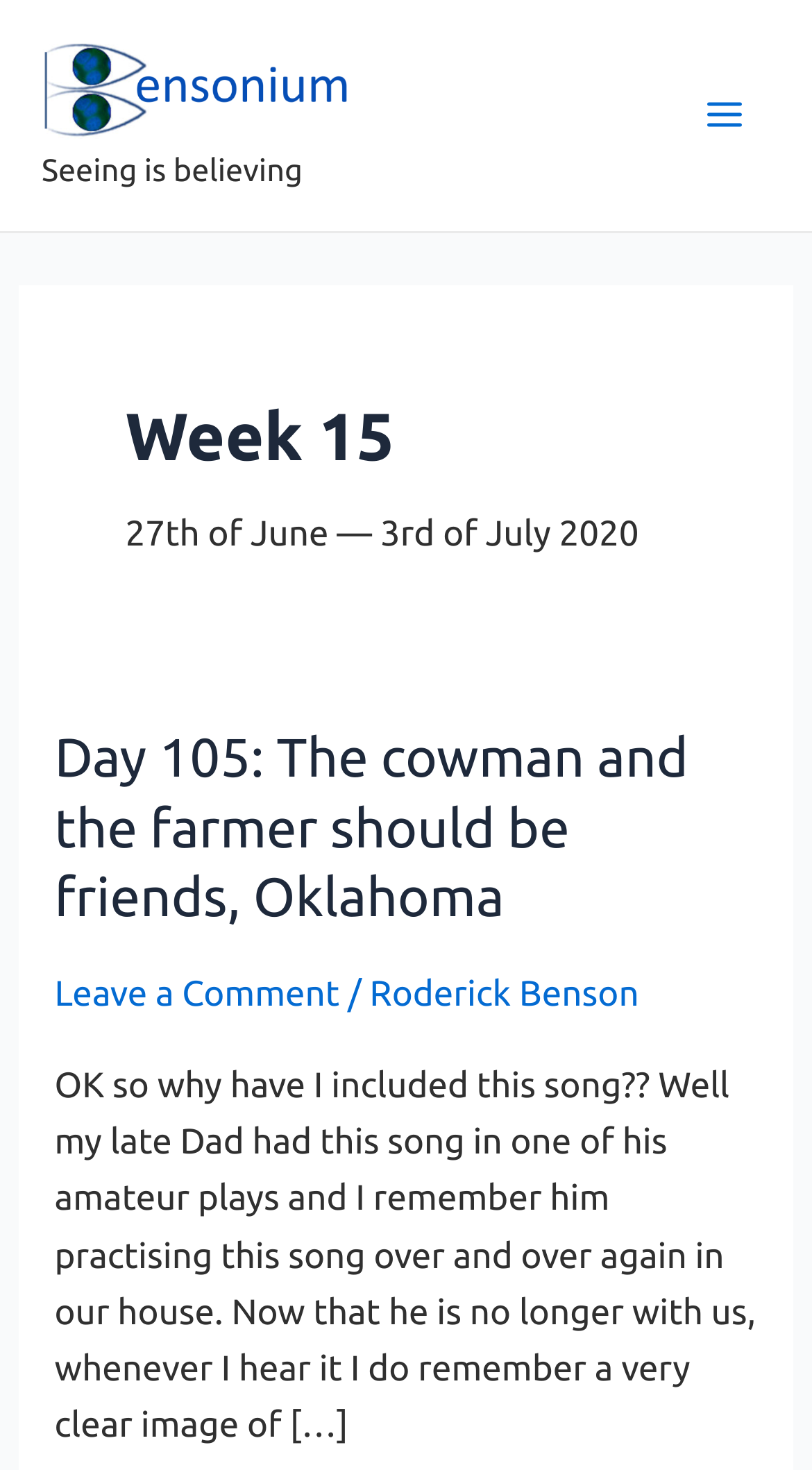By analyzing the image, answer the following question with a detailed response: Who is the author of the latest article?

I found the author of the latest article by looking at the link element with the text 'Roderick Benson' which is a sibling of the link element 'Leave a Comment'.